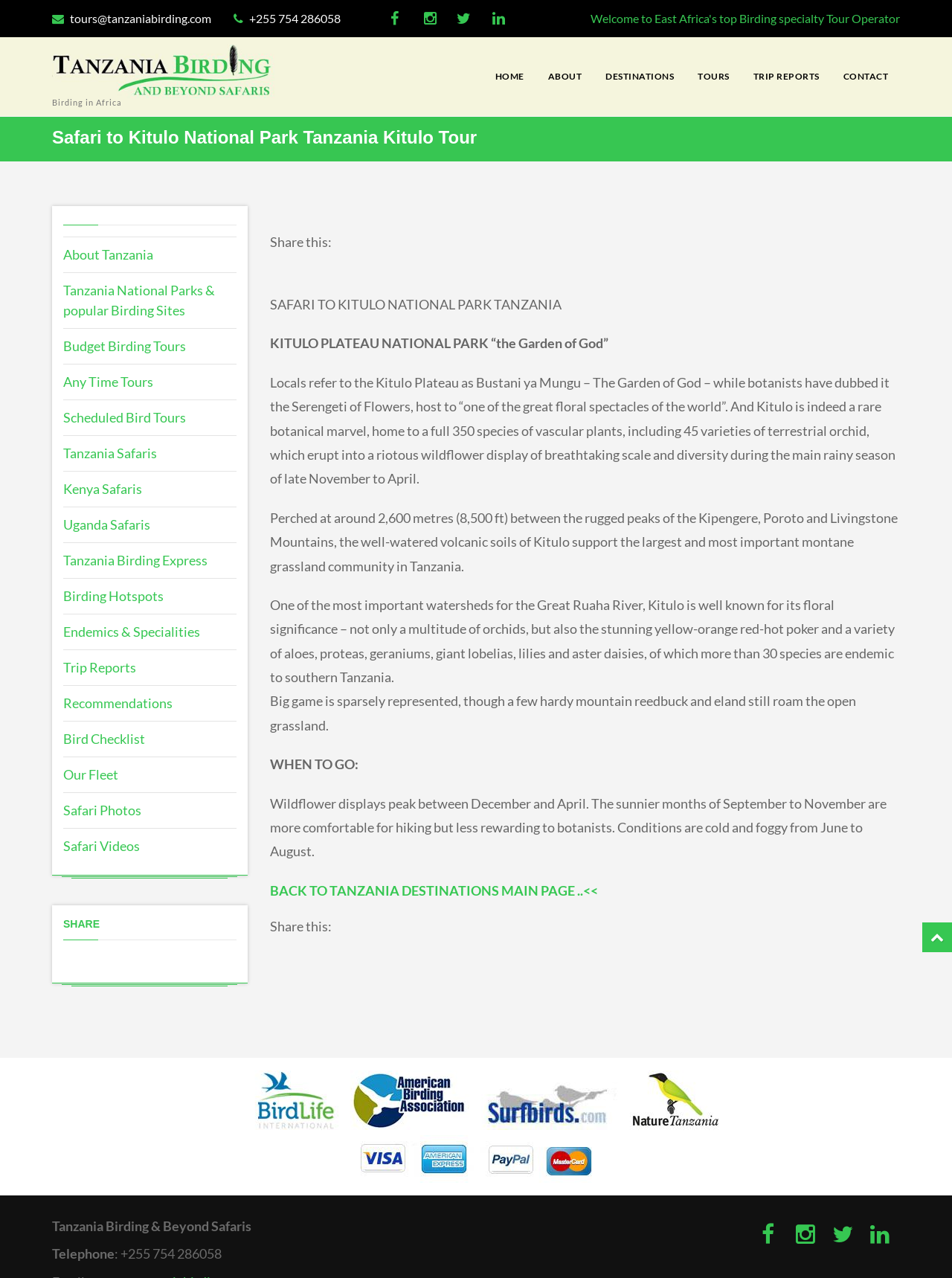Please identify the bounding box coordinates of the area that needs to be clicked to fulfill the following instruction: "Click the 'About Tanzania' link."

[0.066, 0.193, 0.161, 0.205]